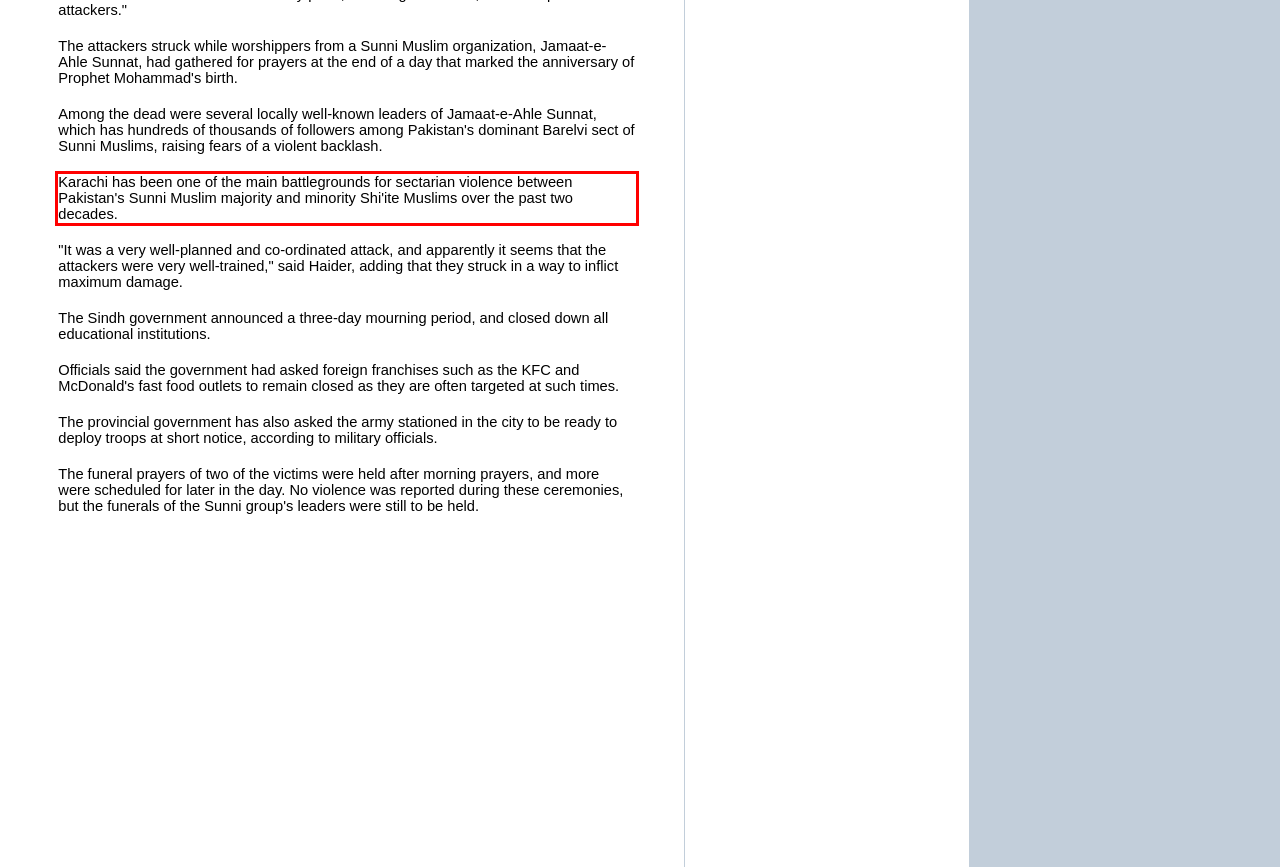Look at the provided screenshot of the webpage and perform OCR on the text within the red bounding box.

Karachi has been one of the main battlegrounds for sectarian violence between Pakistan's Sunni Muslim majority and minority Shi'ite Muslims over the past two decades.